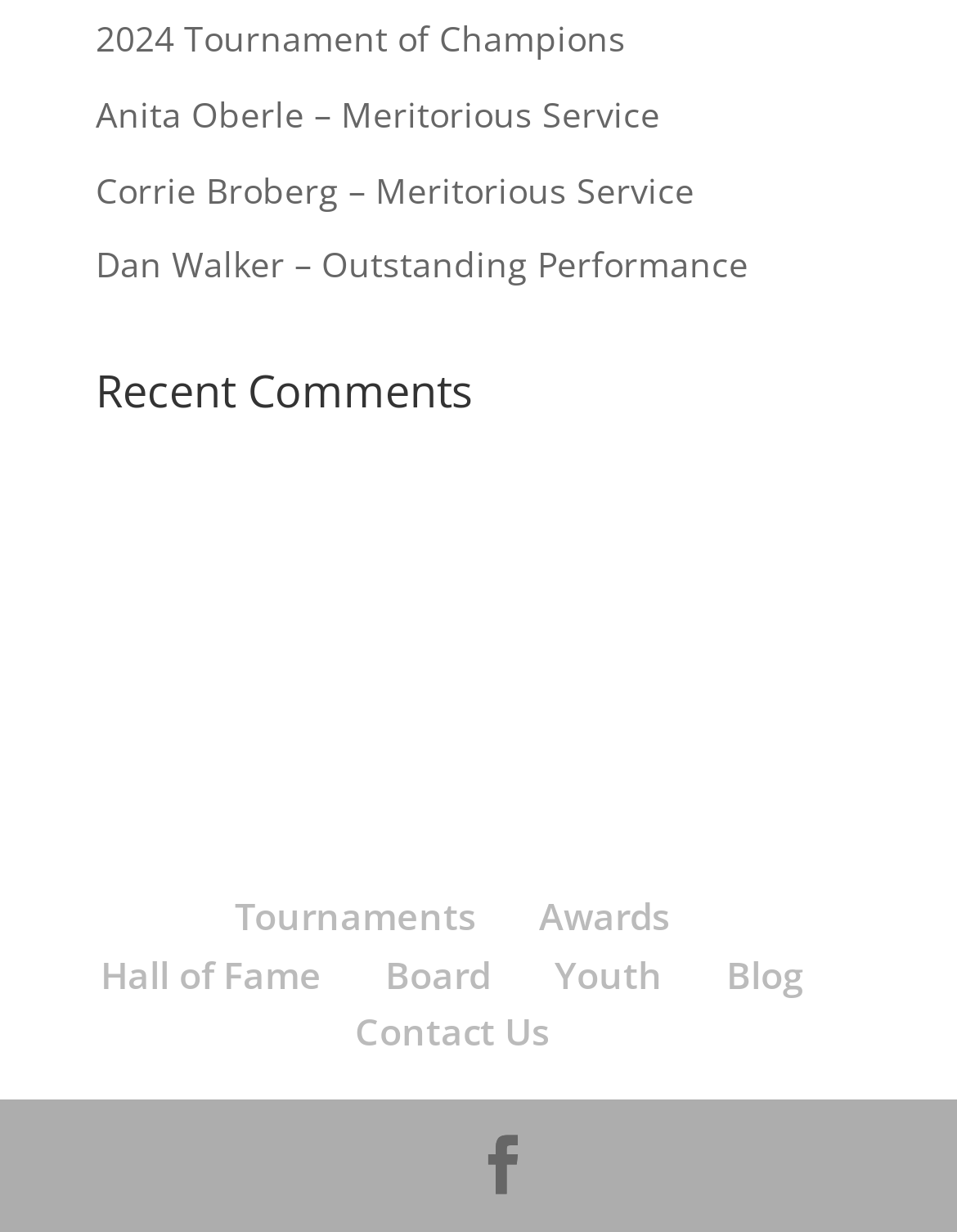Indicate the bounding box coordinates of the element that must be clicked to execute the instruction: "View Blog". The coordinates should be given as four float numbers between 0 and 1, i.e., [left, top, right, bottom].

[0.759, 0.77, 0.838, 0.81]